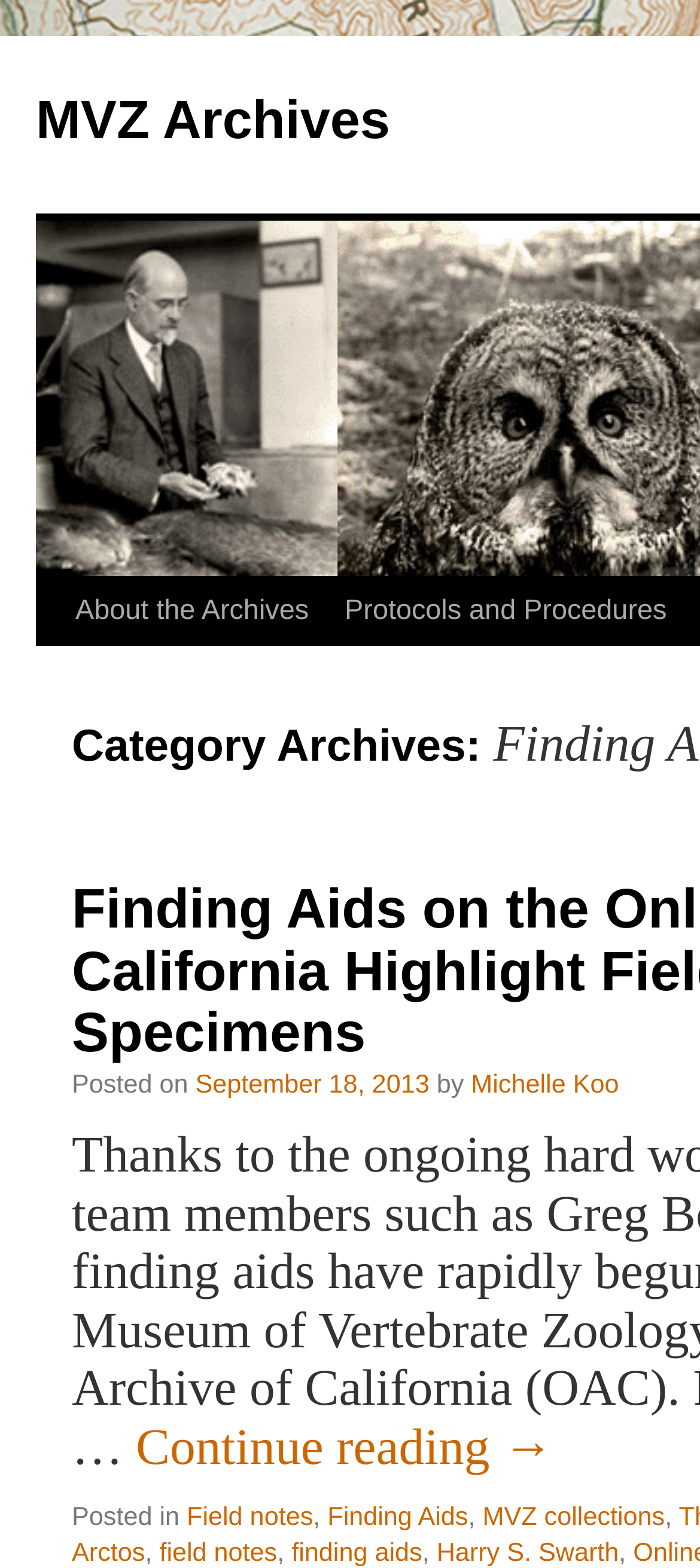Find and provide the bounding box coordinates for the UI element described with: "MVZ Archives".

[0.051, 0.058, 0.557, 0.096]